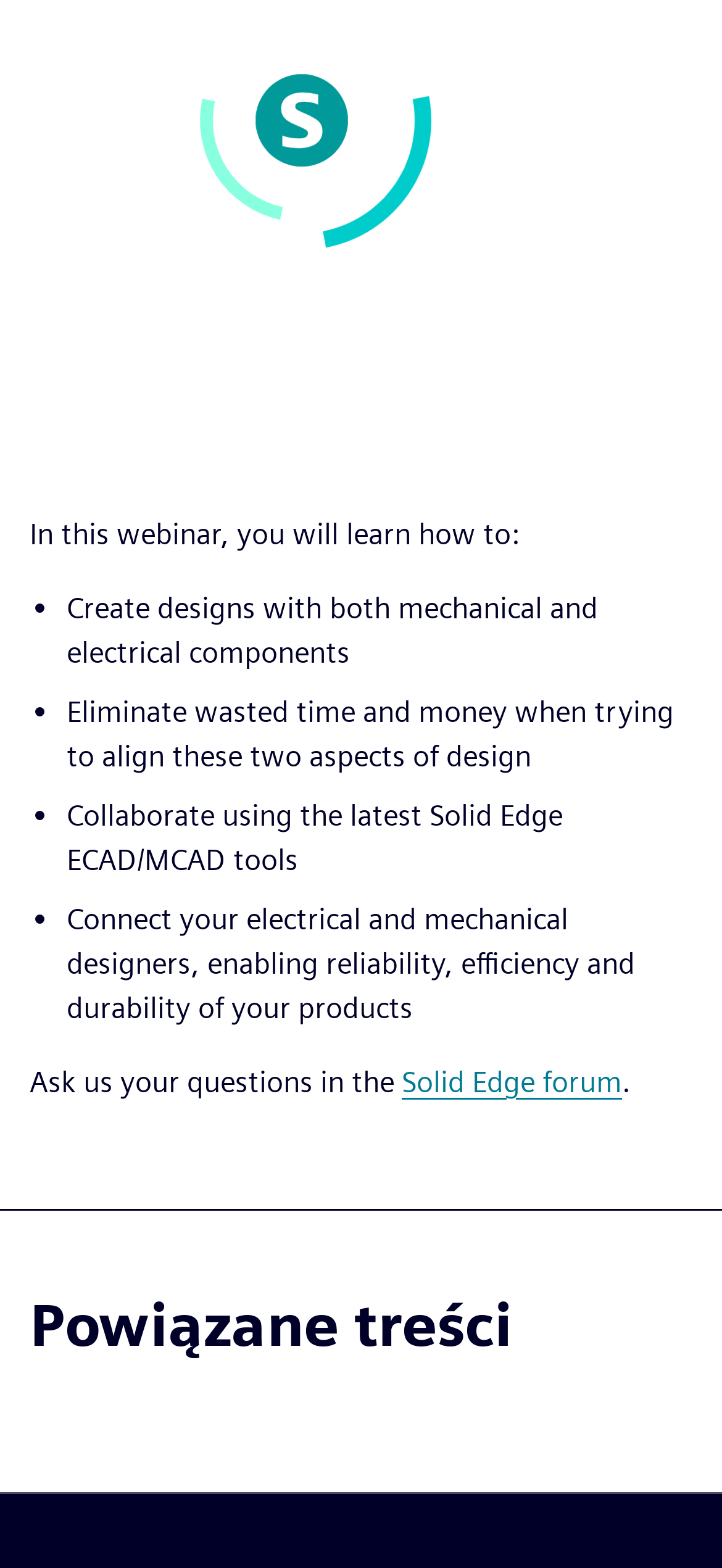What is the topic of the webinar?
Based on the image, give a concise answer in the form of a single word or short phrase.

Design with mechanical and electrical components